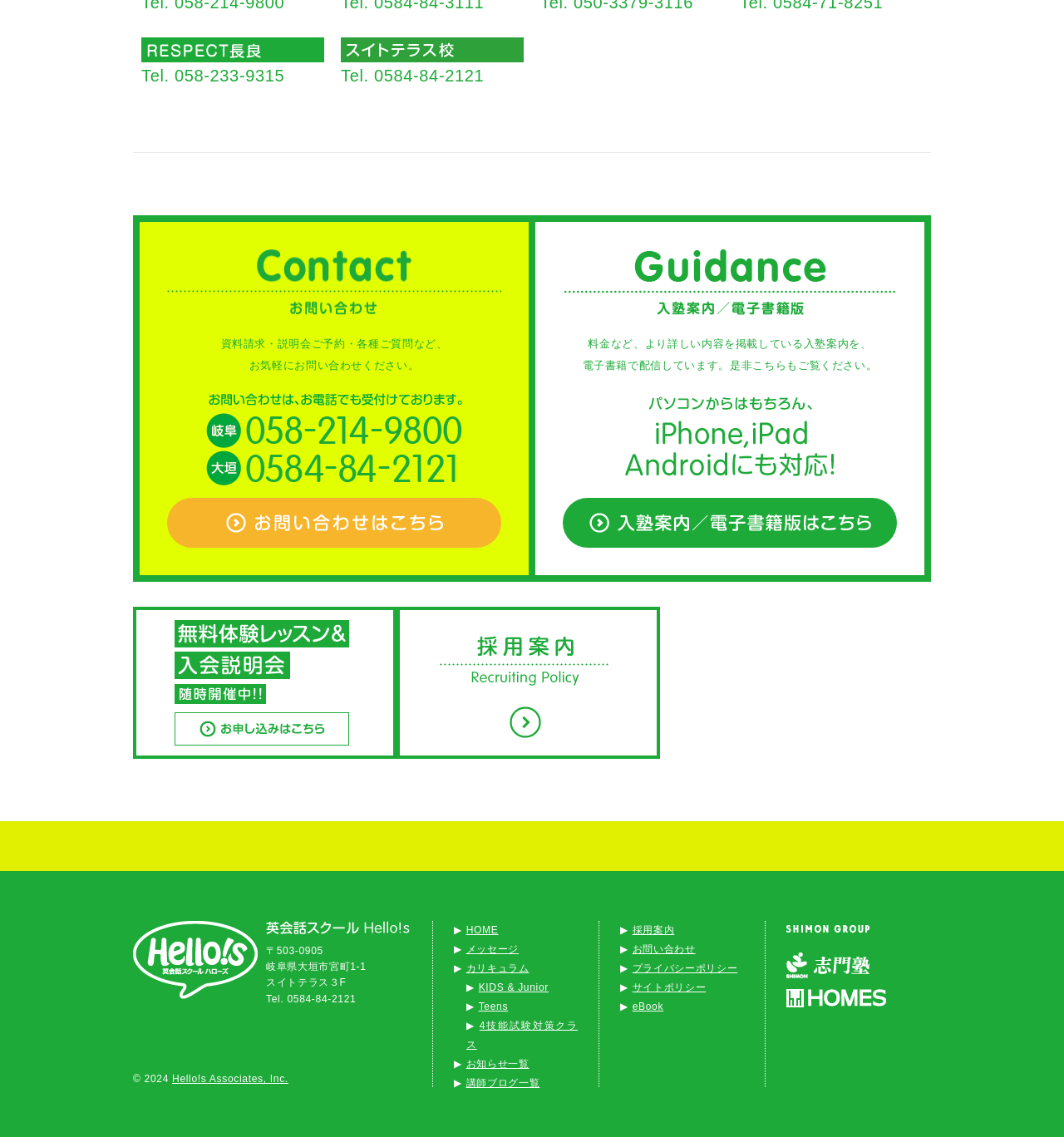From the screenshot, find the bounding box of the UI element matching this description: "HOME". Supply the bounding box coordinates in the form [left, top, right, bottom], each a float between 0 and 1.

[0.438, 0.813, 0.468, 0.823]